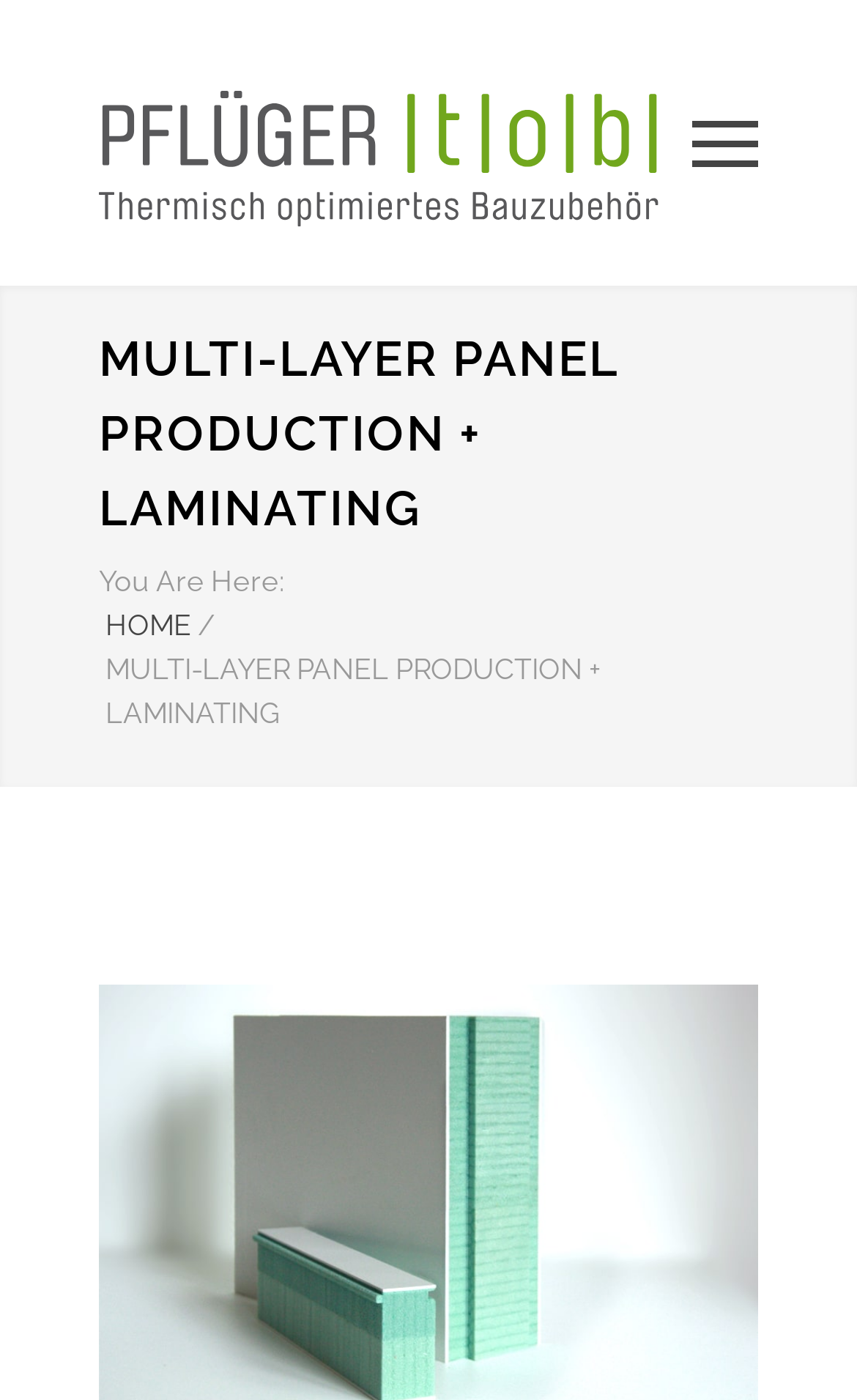Provide the bounding box coordinates of the HTML element this sentence describes: "HOME". The bounding box coordinates consist of four float numbers between 0 and 1, i.e., [left, top, right, bottom].

[0.123, 0.435, 0.223, 0.458]